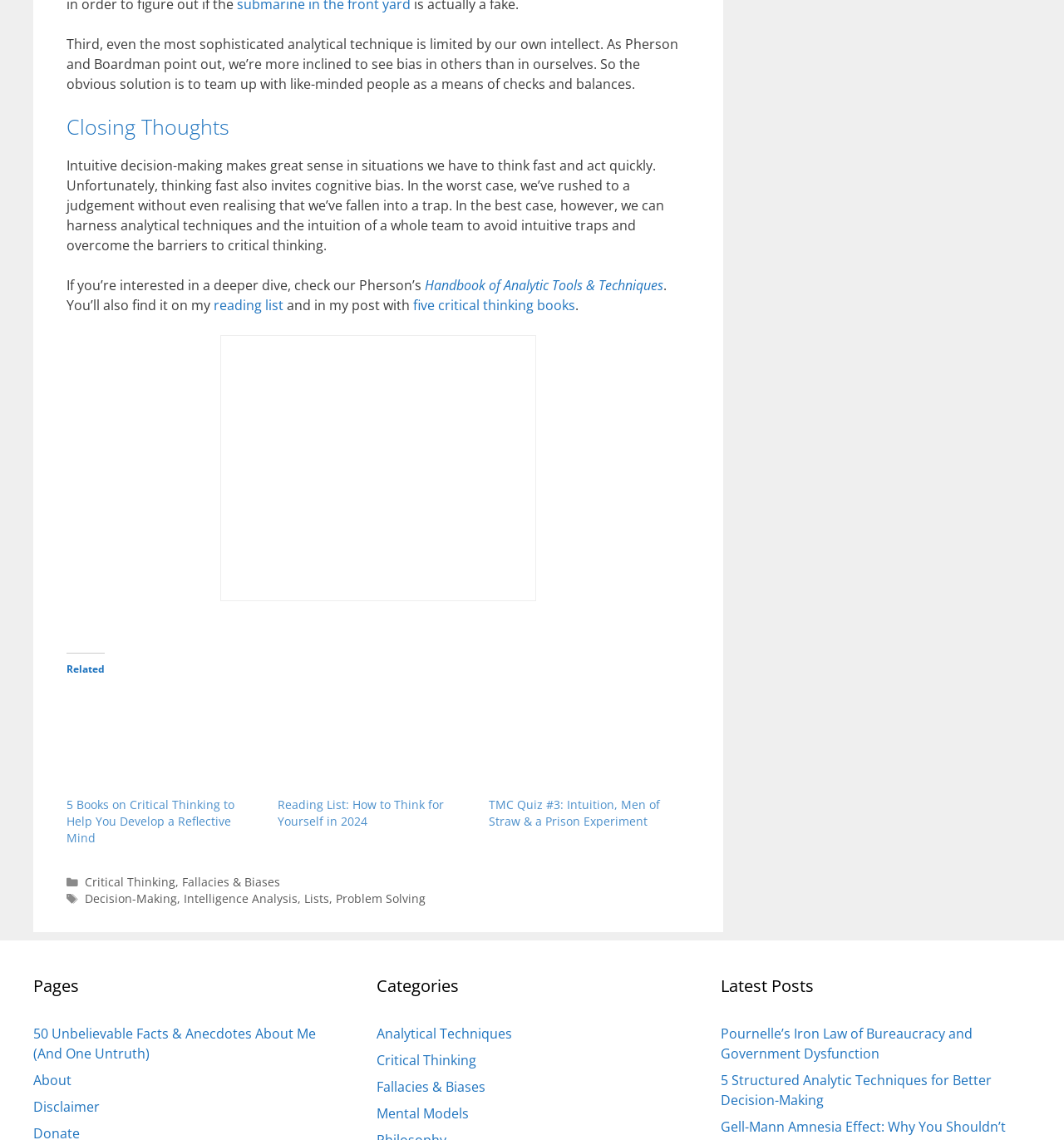Utilize the details in the image to give a detailed response to the question: What is the topic of the 'Closing Thoughts' section?

The 'Closing Thoughts' section is located near the top of the webpage, and it discusses the importance of critical thinking and avoiding cognitive bias. The text in this section mentions Pherson and Boardman, and it talks about the limitations of analytical techniques and the need for teamwork to overcome these limitations.